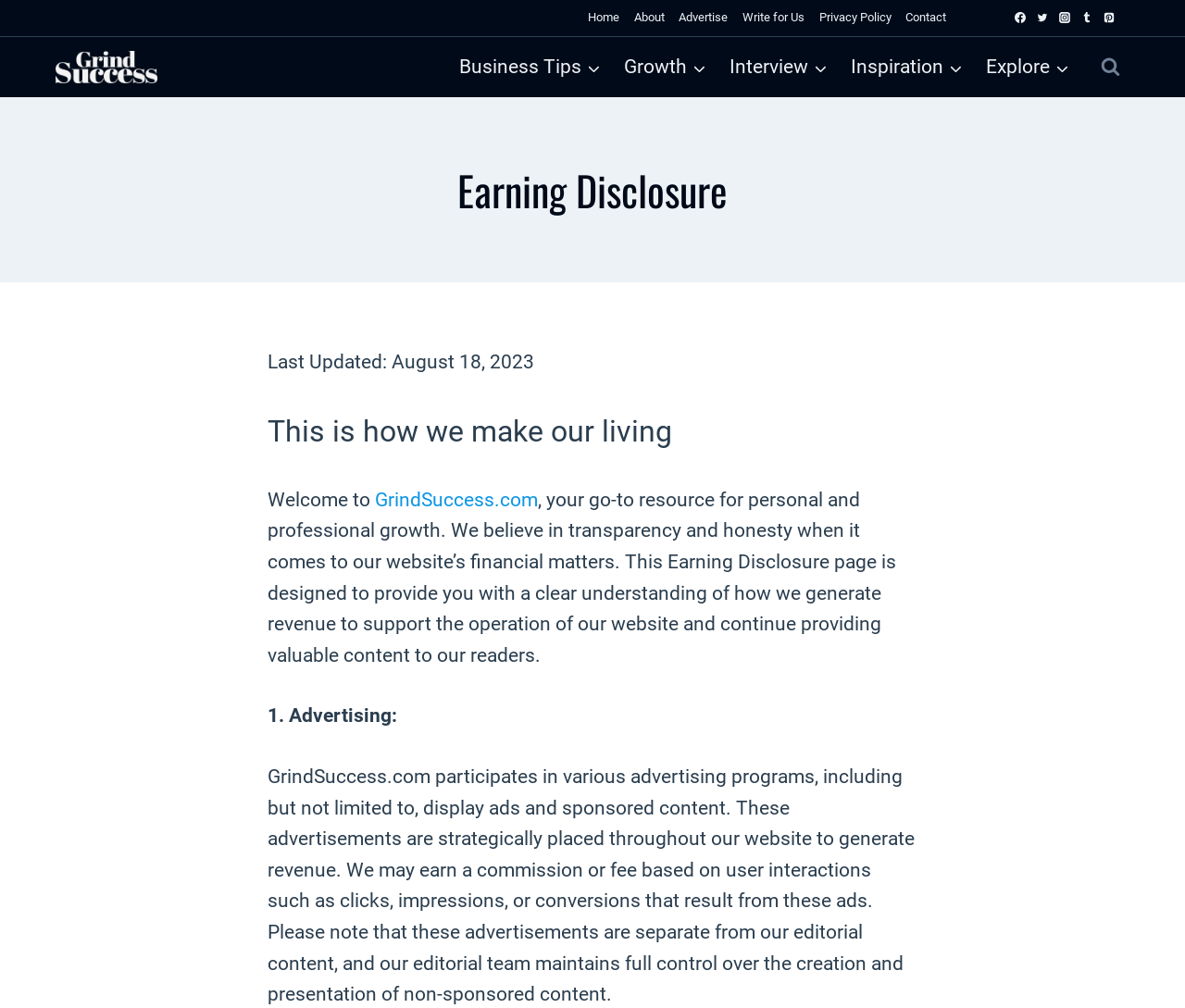Locate the bounding box coordinates of the area you need to click to fulfill this instruction: 'Visit GrindSuccess.com'. The coordinates must be in the form of four float numbers ranging from 0 to 1: [left, top, right, bottom].

[0.316, 0.485, 0.454, 0.507]